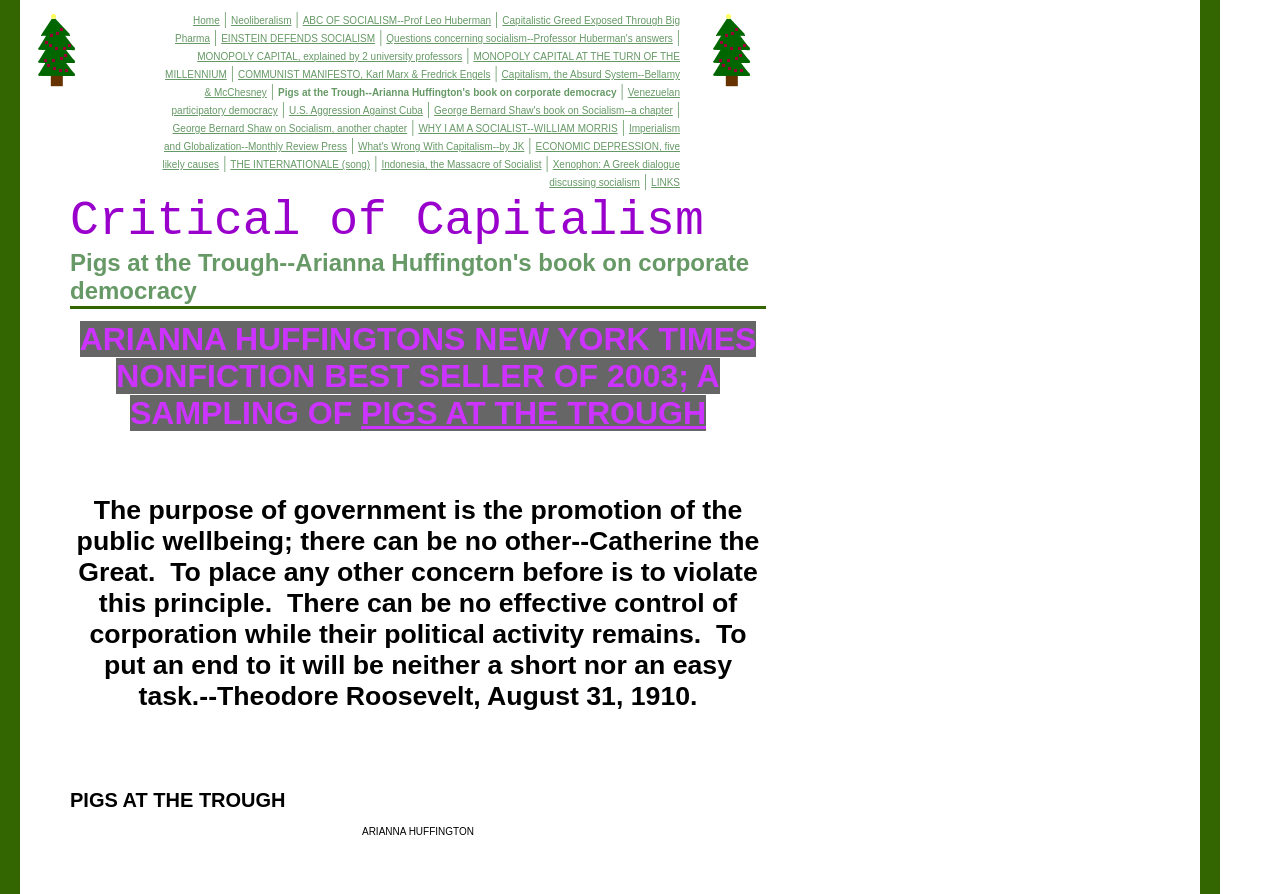Who wrote a book that was a New York Times nonfiction best seller of 2003?
Please give a detailed and elaborate answer to the question based on the image.

The author of a book that was a New York Times nonfiction best seller of 2003 can be found in the webpage's content. Specifically, it is mentioned in the text 'ARIANNA HUFFINGTONS NEW YORK TIMES NONFICTION BEST SELLER OF 2003; A SAMPLING OF PIGS AT THE TROUGH'.